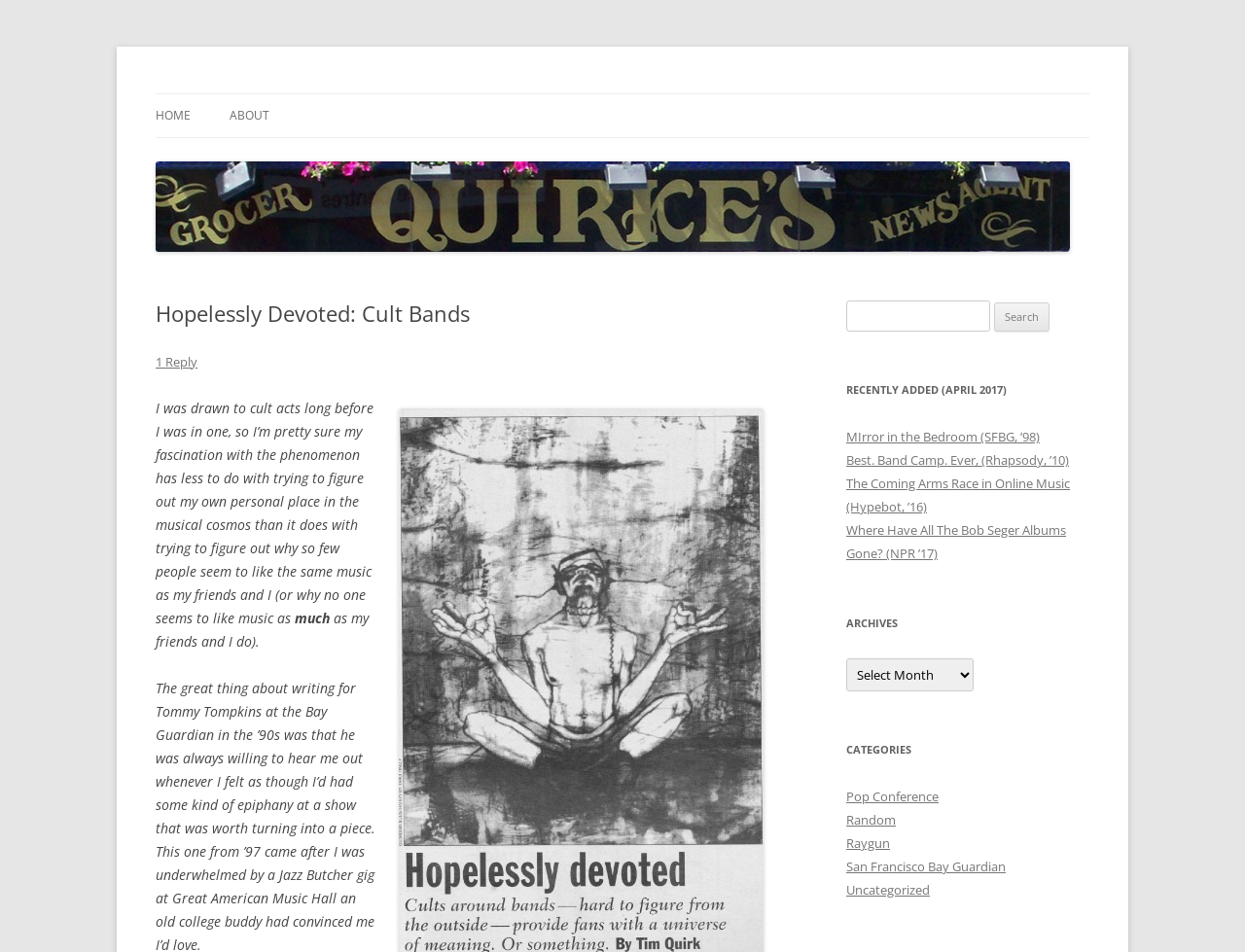Produce a meticulous description of the webpage.

This webpage is titled "Hopelessly Devoted: Cult Bands | Tim Quirk's Stuff" and appears to be a personal blog or website. At the top, there is a heading with the title "Tim Quirk's Stuff" and a link to the same name. Below this, there is a heading that reads "Various articles and presentations". 

On the left side, there is a navigation menu with links to "HOME", "ABOUT", and a link to "Tim Quirk's Stuff" that is accompanied by an image. 

The main content of the page is an article titled "Hopelessly Devoted: Cult Bands". The article begins with a paragraph of text that discusses the author's fascination with cult acts and music. 

To the right of the article, there is a search bar with a label "Search for:" and a button to submit the search. Below the search bar, there are headings for "RECENTLY ADDED (APRIL 2017)" and "ARCHIVES", followed by links to various articles and a dropdown menu for archives. Further down, there are headings for "CATEGORIES" with links to different categories such as "Pop Conference", "Random", and "Uncategorized".